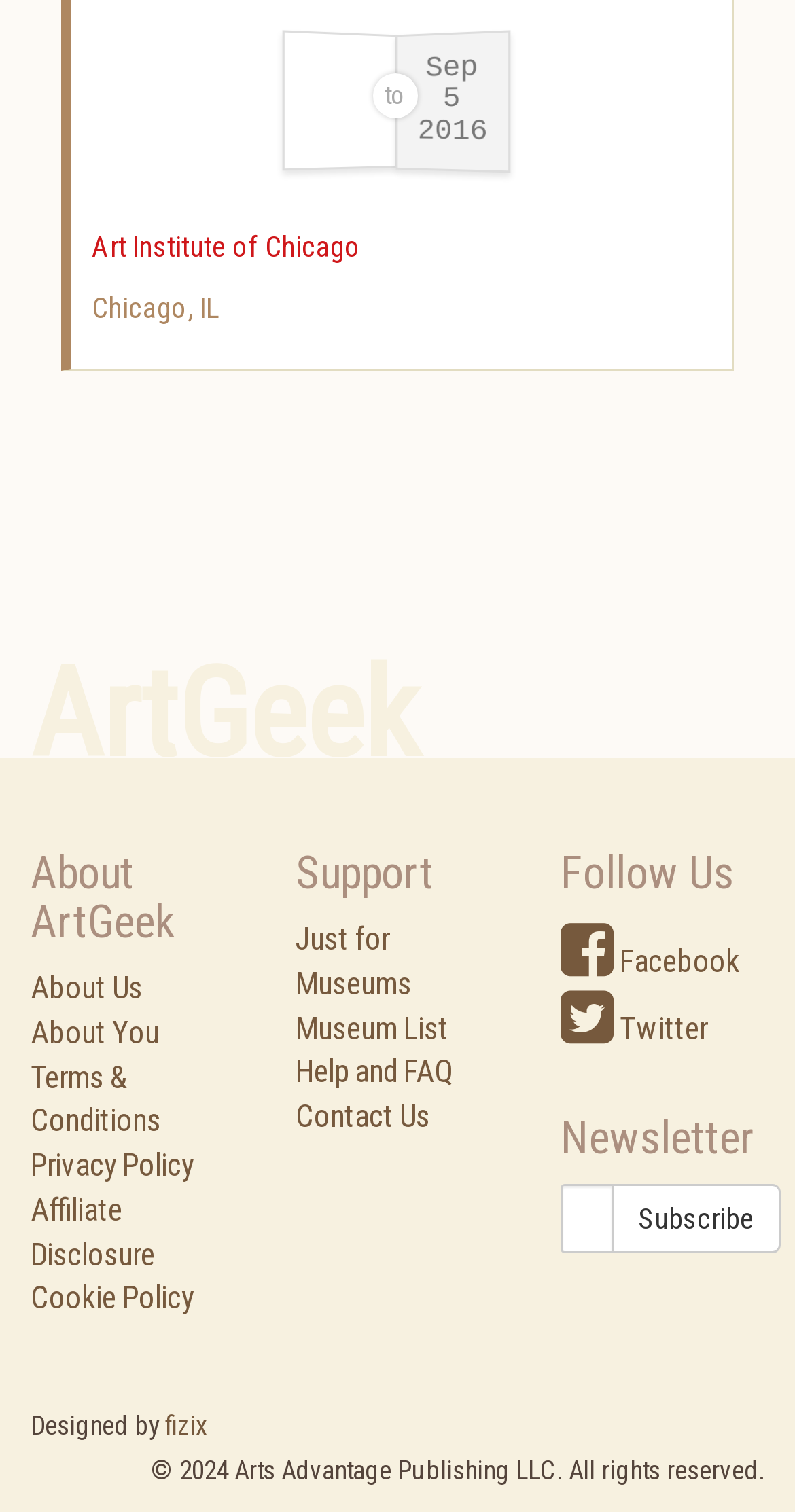Provide a one-word or short-phrase response to the question:
What is the name of the museum mentioned?

Art Institute of Chicago